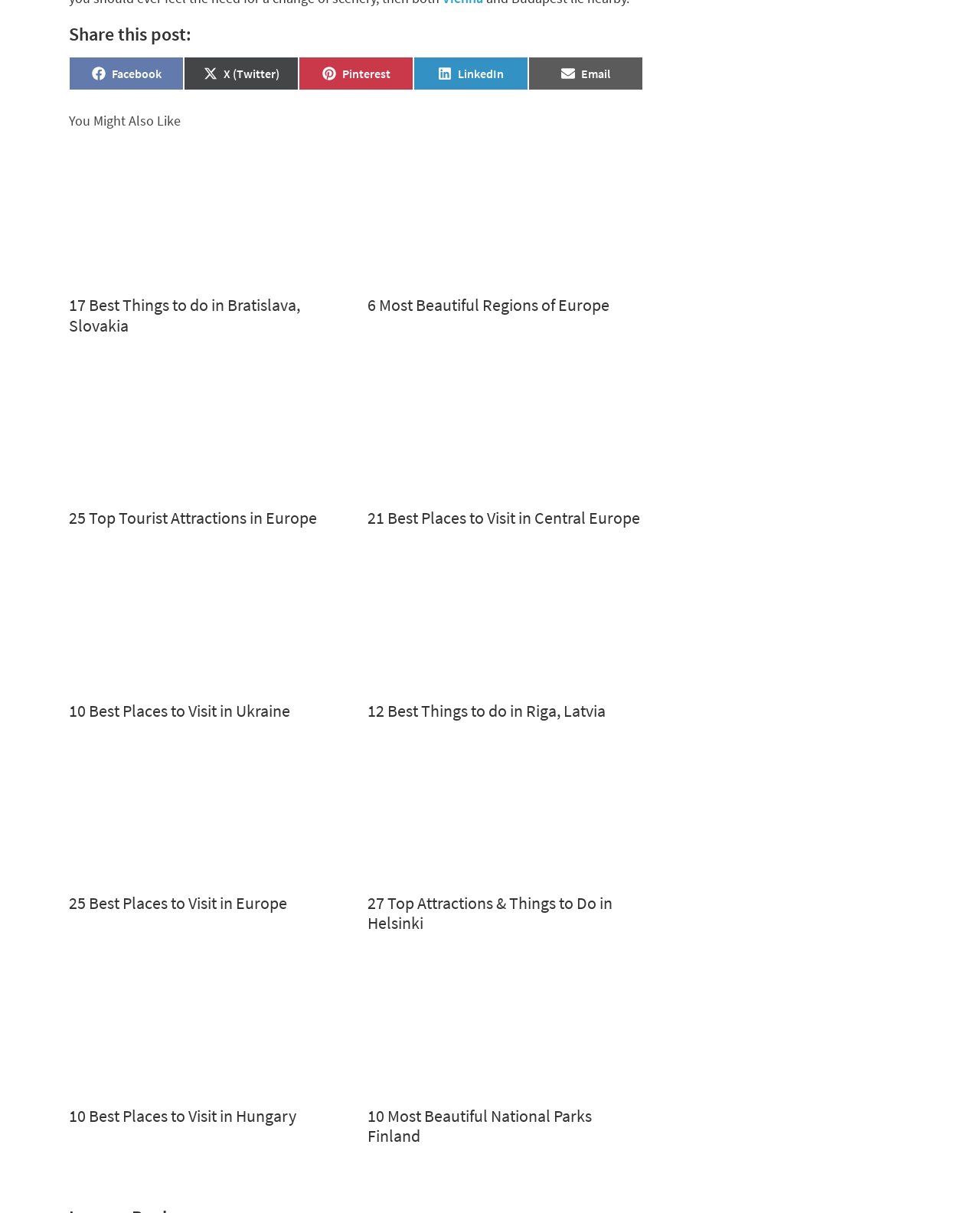Based on the description "Share on Email", find the bounding box of the specified UI element.

[0.539, 0.047, 0.656, 0.075]